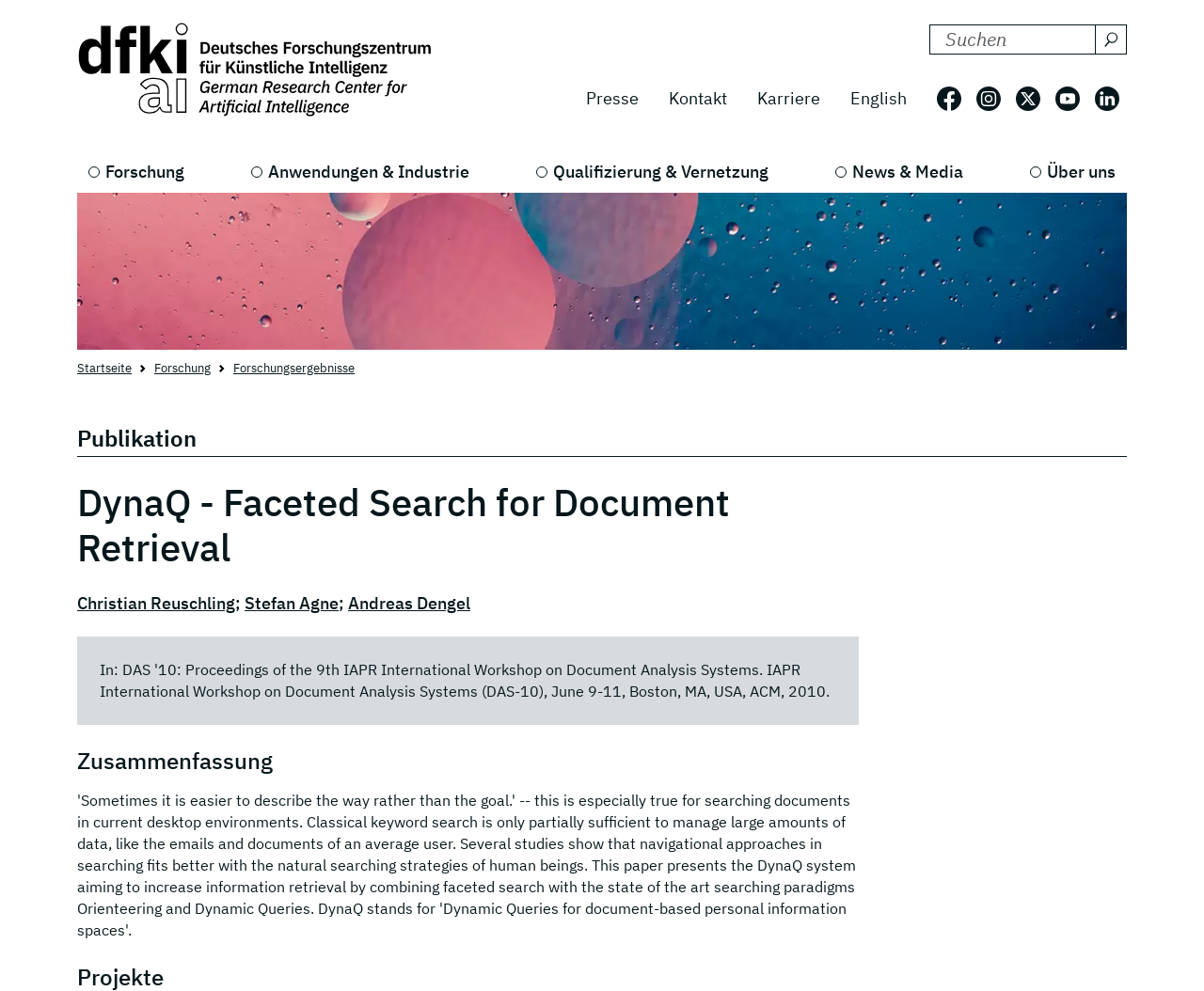Refer to the screenshot and answer the following question in detail:
What is the purpose of the textbox?

I inferred the purpose of the textbox by its location next to the button 'Suchen' and the text 'DFKI durchsuchen nach:', which suggests that the textbox is used for searching.